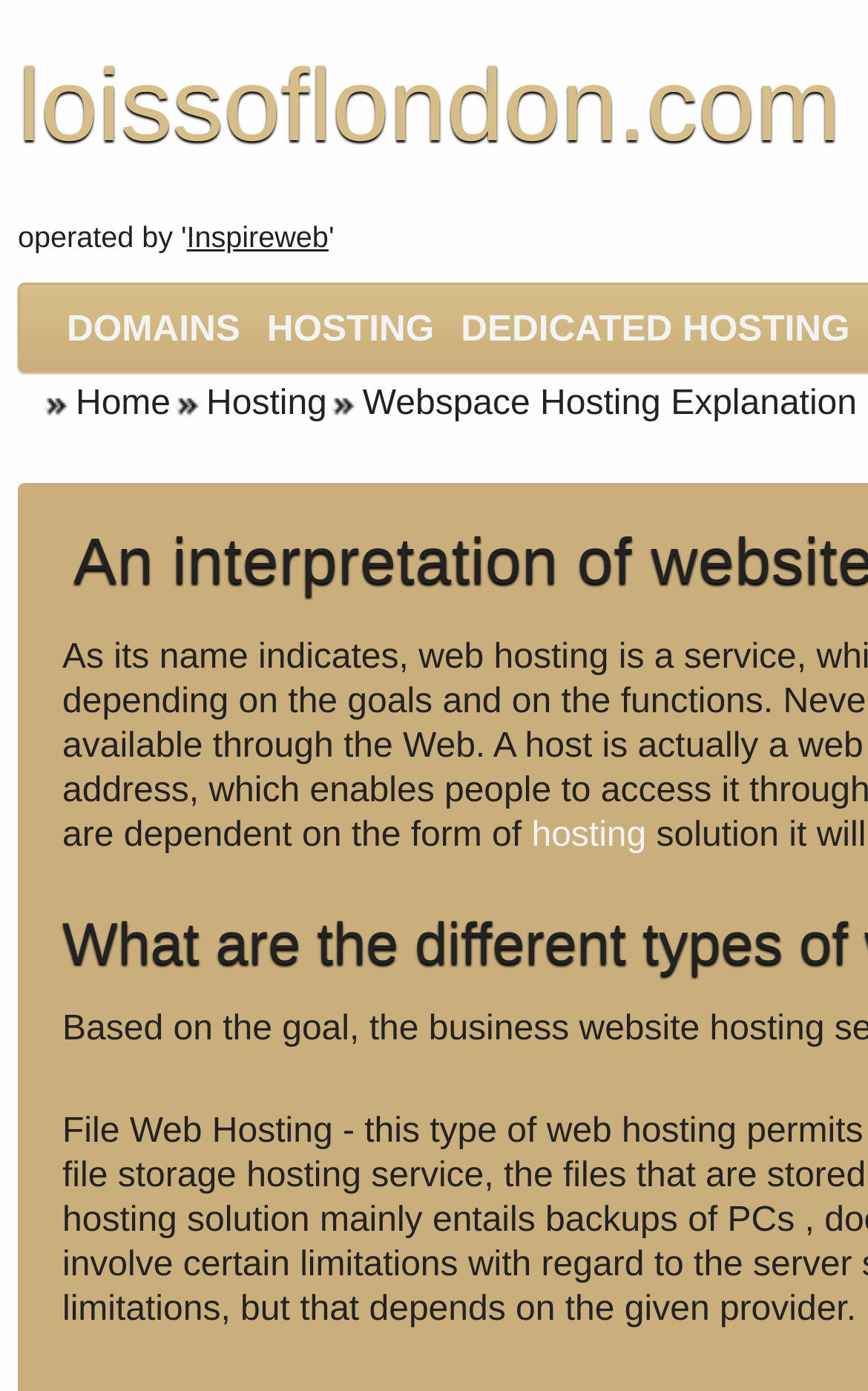How many links are there in the 'Hosting' section?
Use the image to give a comprehensive and detailed response to the question.

I examined the 'Hosting' section and found two links: 'Hosting' and 'hosting'. There are 2 links in total.